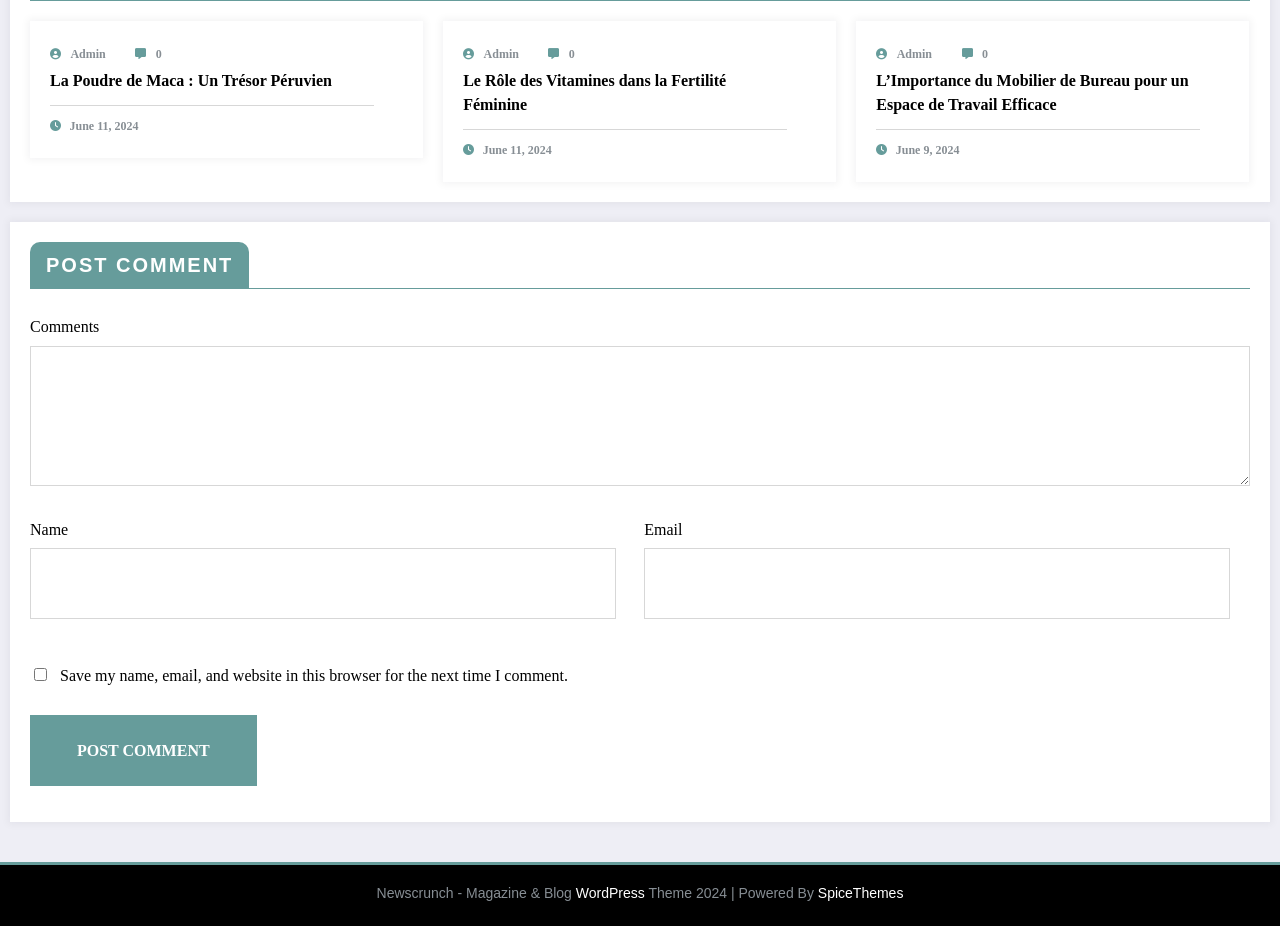Please analyze the image and give a detailed answer to the question:
Is there a checkbox for saving name and email?

I found the checkbox by looking at the checkbox element with the label 'Save my name, email, and website in this browser for the next time I comment.'.